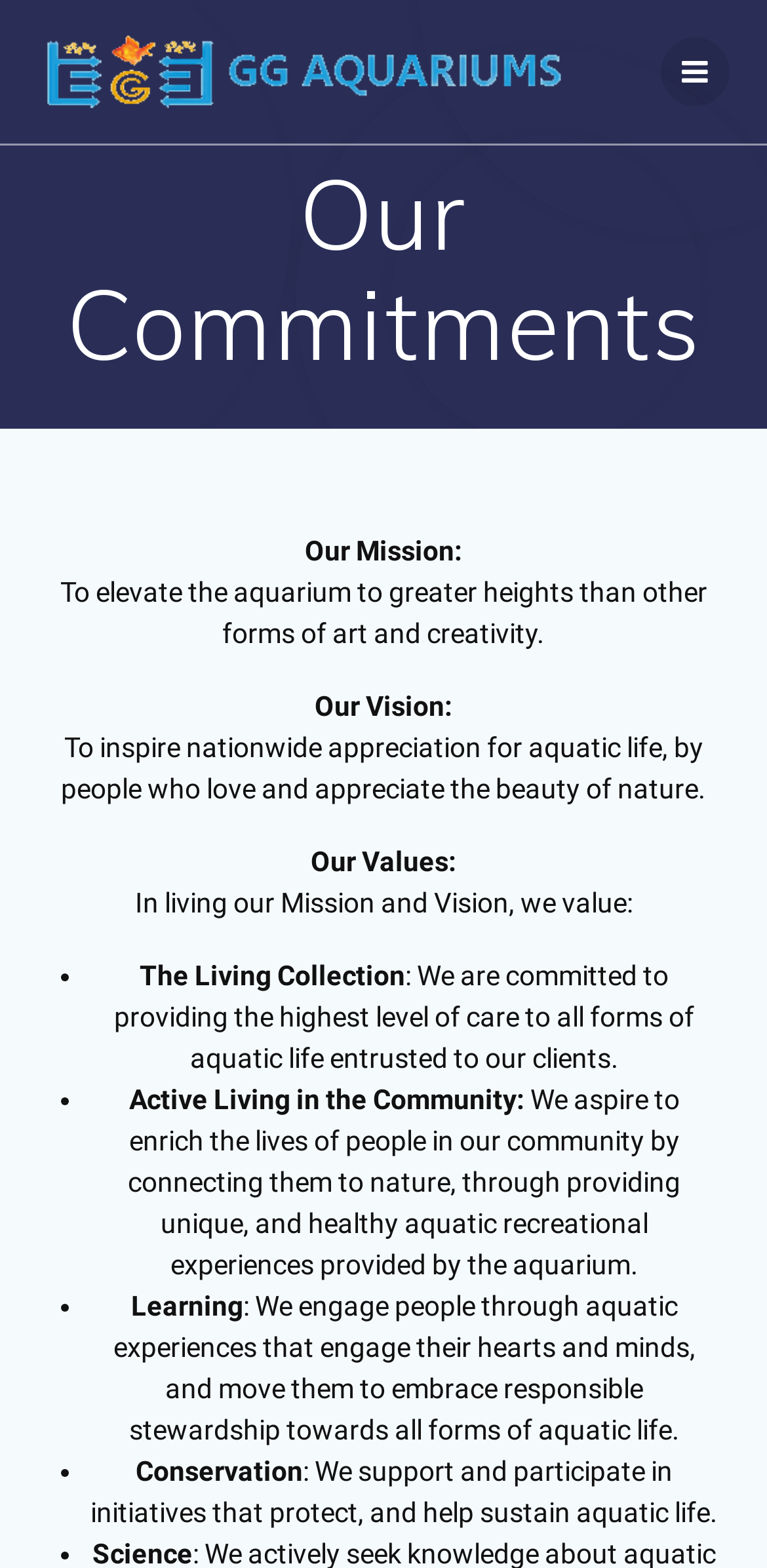What is the first aspect of care provided by GG Aquariums?
Using the image as a reference, answer with just one word or a short phrase.

The Living Collection